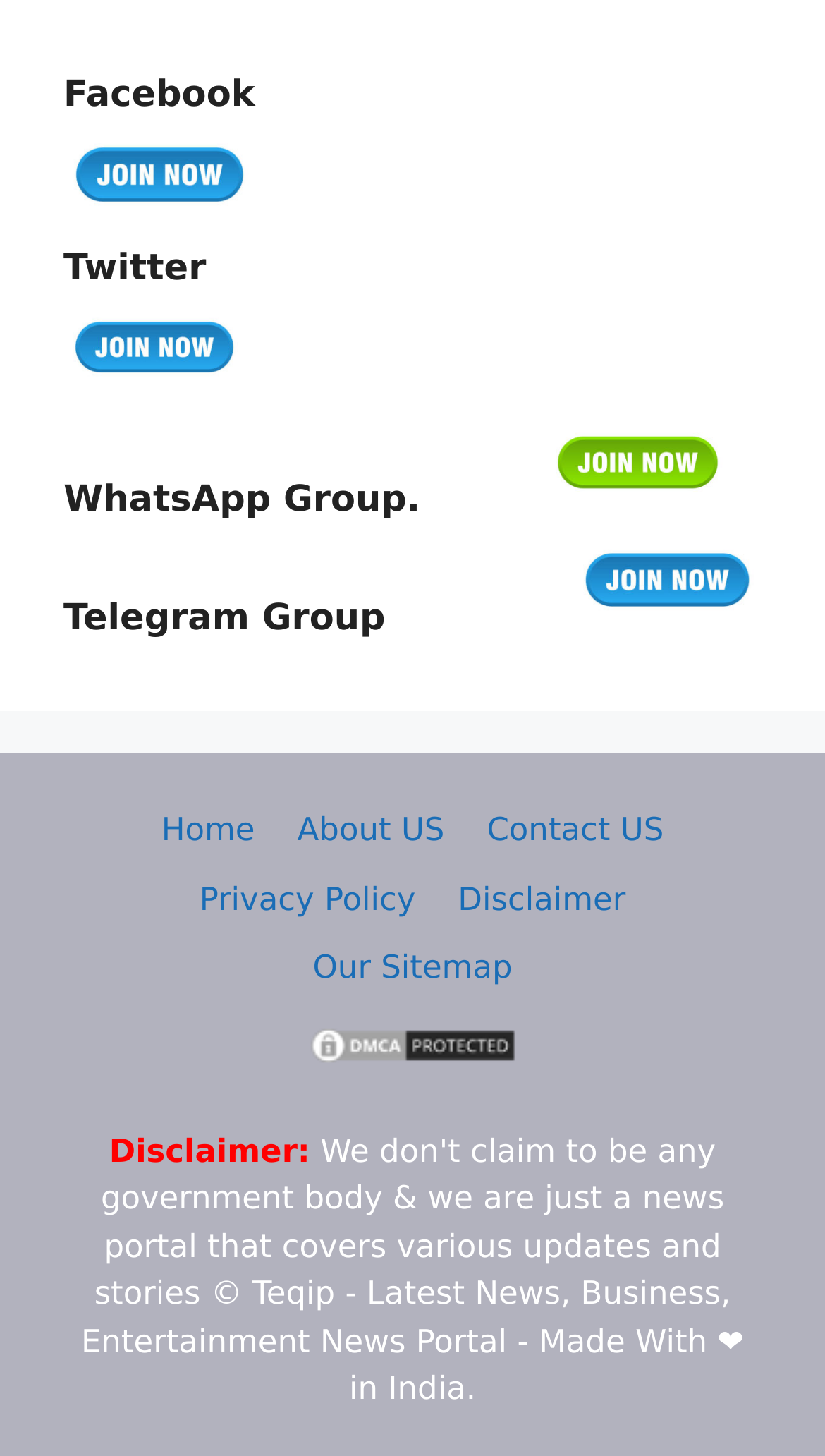Can you find the bounding box coordinates for the element that needs to be clicked to execute this instruction: "Go to Home page"? The coordinates should be given as four float numbers between 0 and 1, i.e., [left, top, right, bottom].

[0.195, 0.557, 0.309, 0.583]